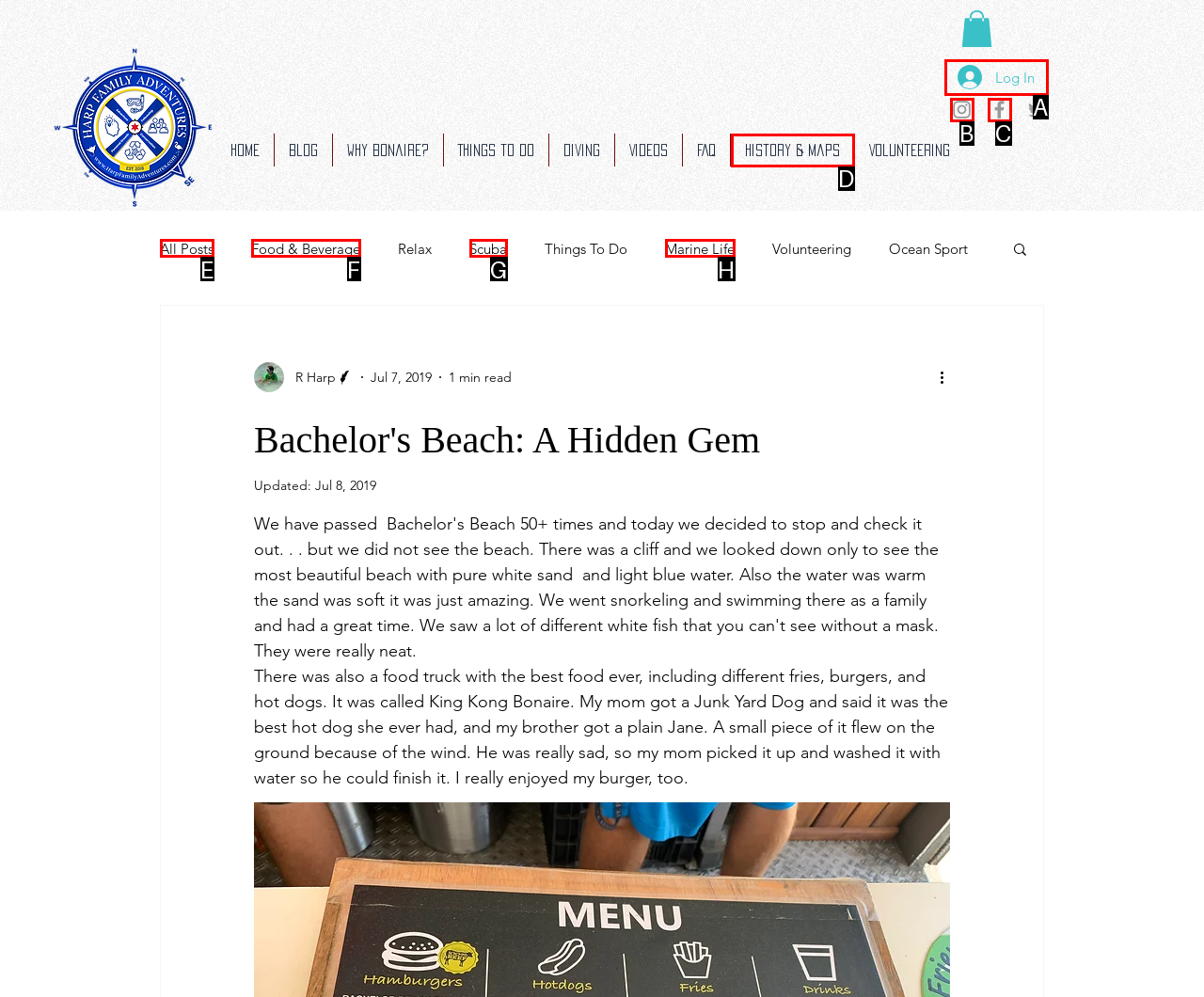Which UI element matches this description: Scuba?
Reply with the letter of the correct option directly.

G